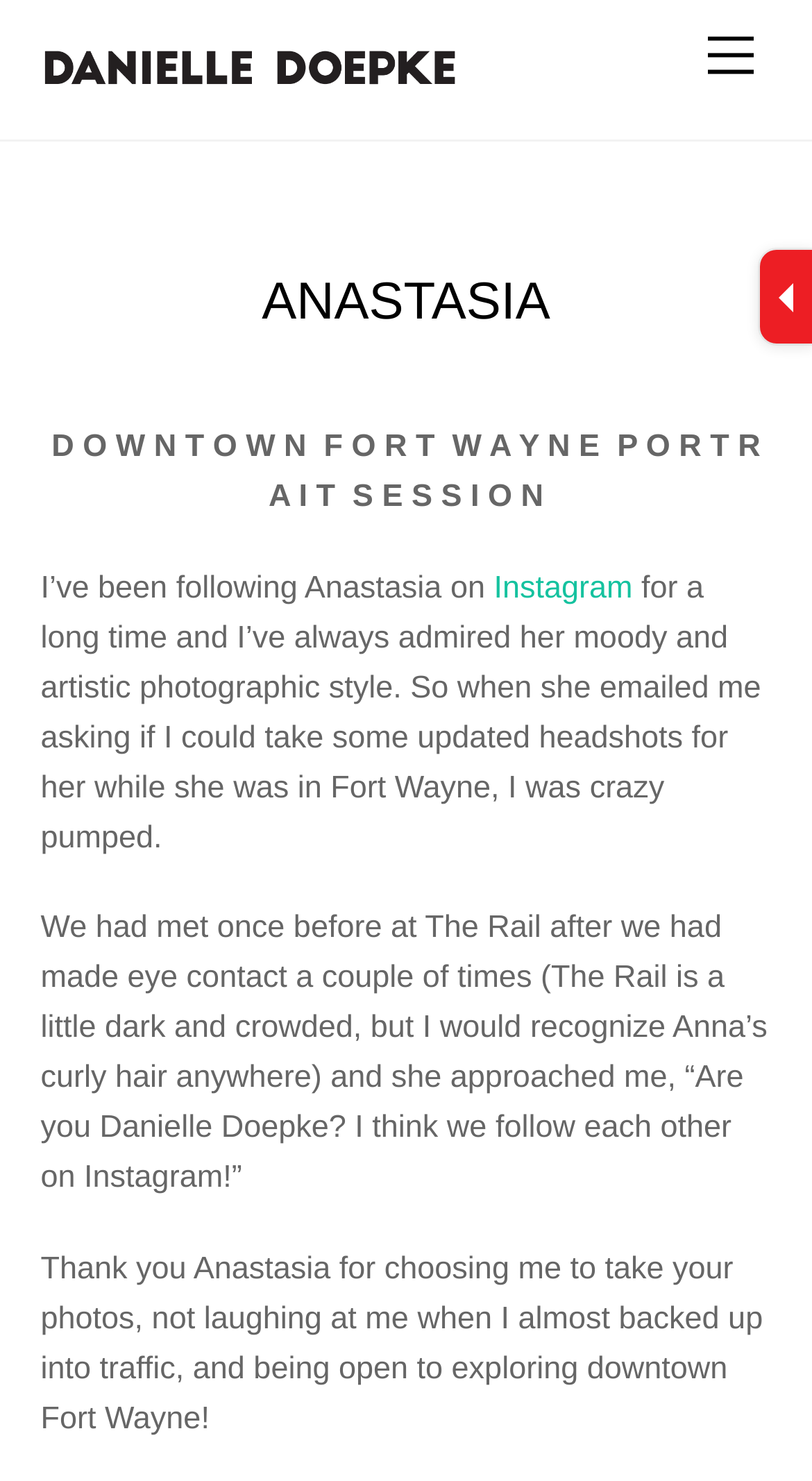What is the subject's name in the headshot session?
Using the visual information, respond with a single word or phrase.

Anastasia